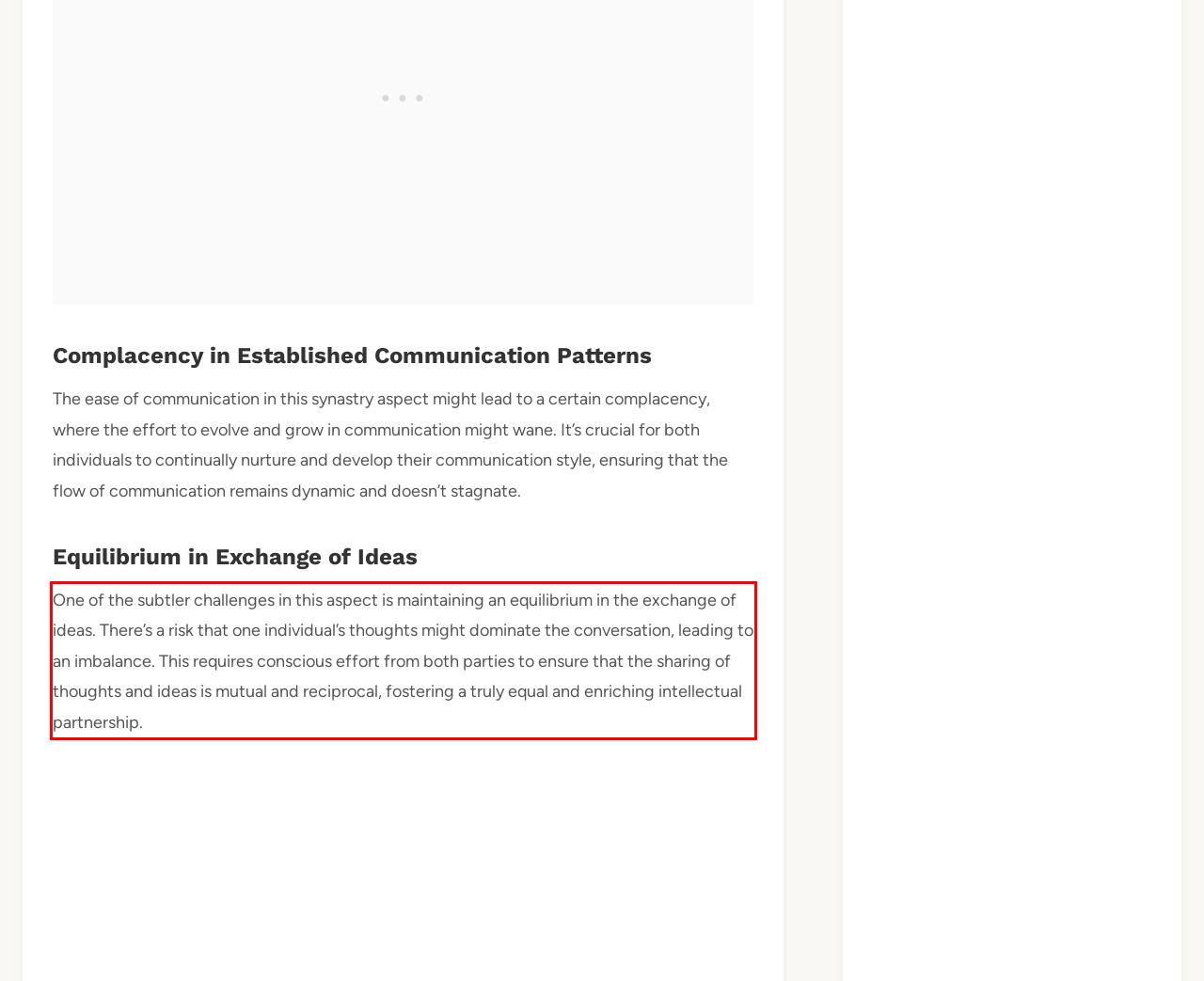Given a screenshot of a webpage with a red bounding box, please identify and retrieve the text inside the red rectangle.

One of the subtler challenges in this aspect is maintaining an equilibrium in the exchange of ideas. There’s a risk that one individual’s thoughts might dominate the conversation, leading to an imbalance. This requires conscious effort from both parties to ensure that the sharing of thoughts and ideas is mutual and reciprocal, fostering a truly equal and enriching intellectual partnership.